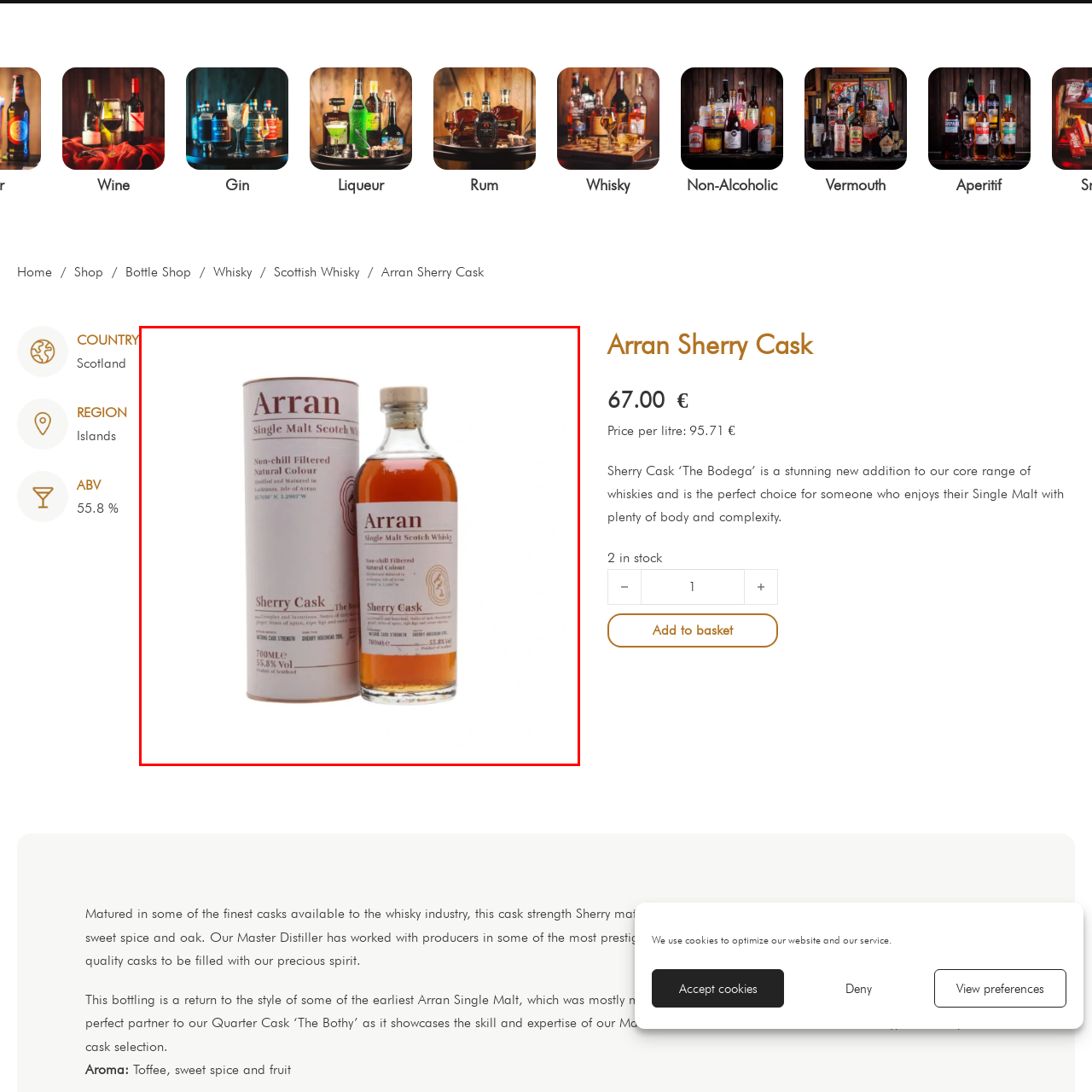Look closely at the image within the red-bordered box and thoroughly answer the question below, using details from the image: What is the ABV of the whisky?

The label on the bottle highlights the key details, including the alcohol by volume (ABV) which is marked at 55.8%, suggesting a robust flavor profile.